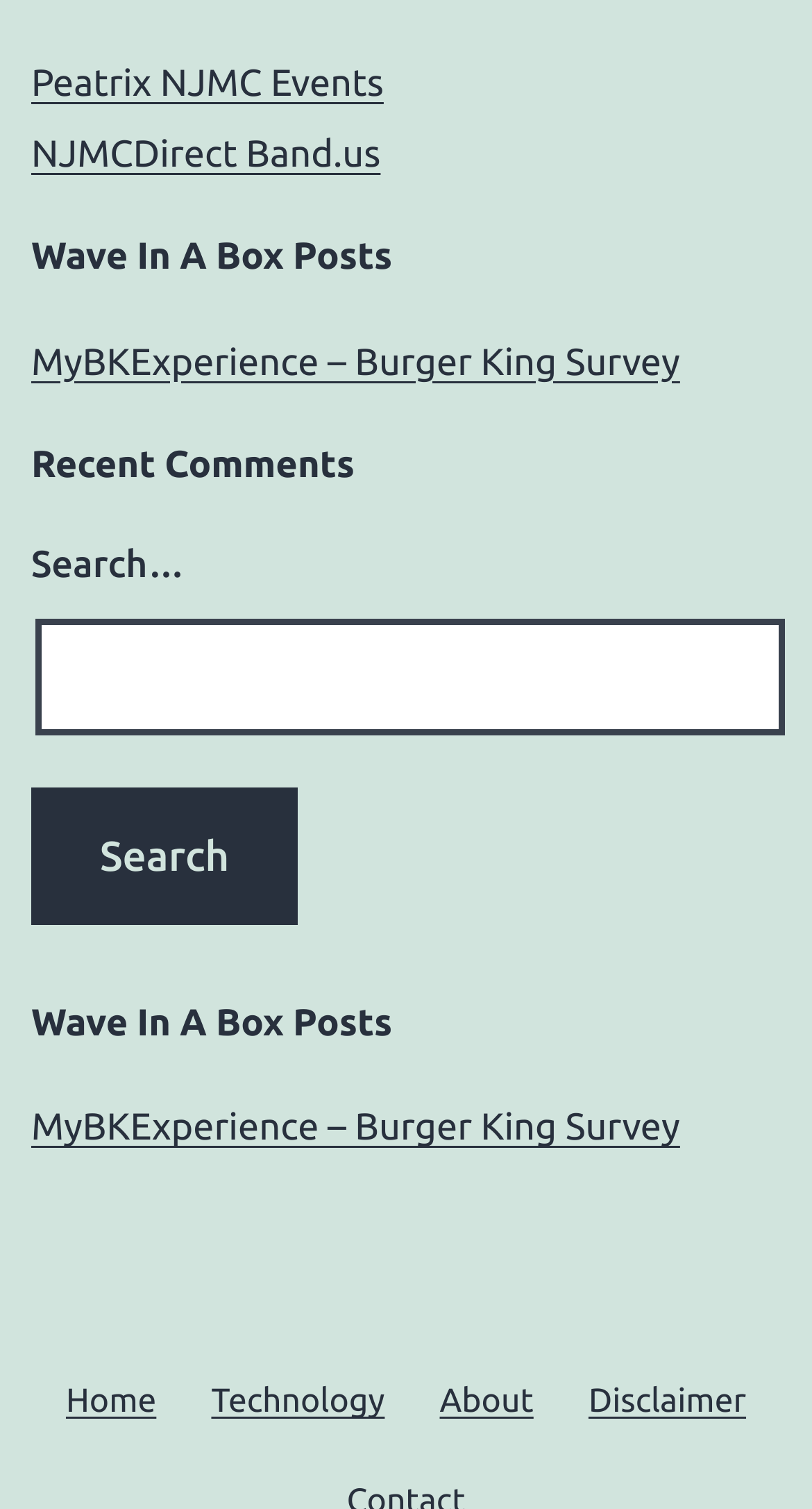Specify the bounding box coordinates of the area to click in order to execute this command: 'Go to MyBKExperience – Burger King Survey'. The coordinates should consist of four float numbers ranging from 0 to 1, and should be formatted as [left, top, right, bottom].

[0.038, 0.226, 0.838, 0.254]